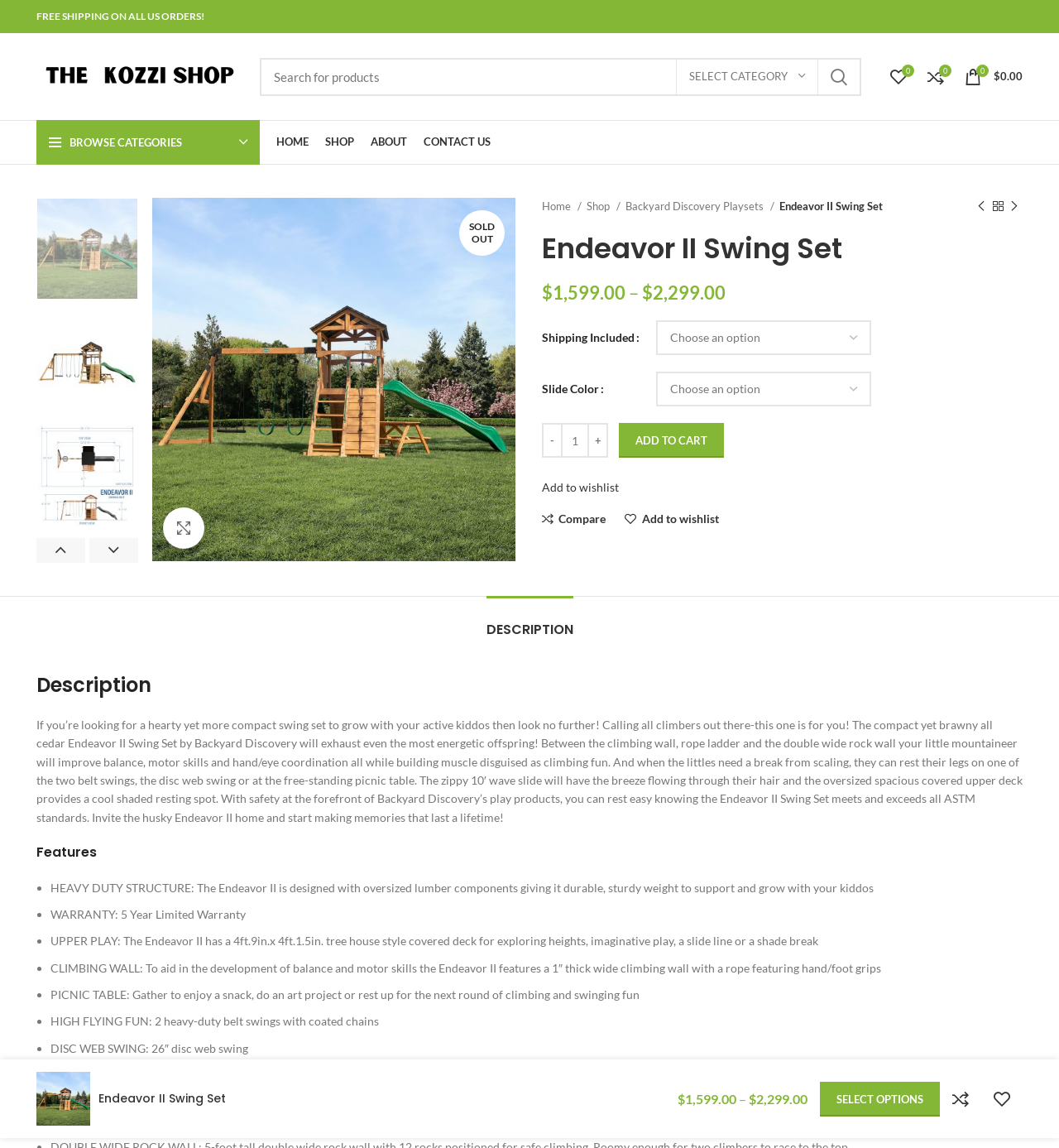Identify the bounding box coordinates of the element that should be clicked to fulfill this task: "Select a log to view". The coordinates should be provided as four float numbers between 0 and 1, i.e., [left, top, right, bottom].

None